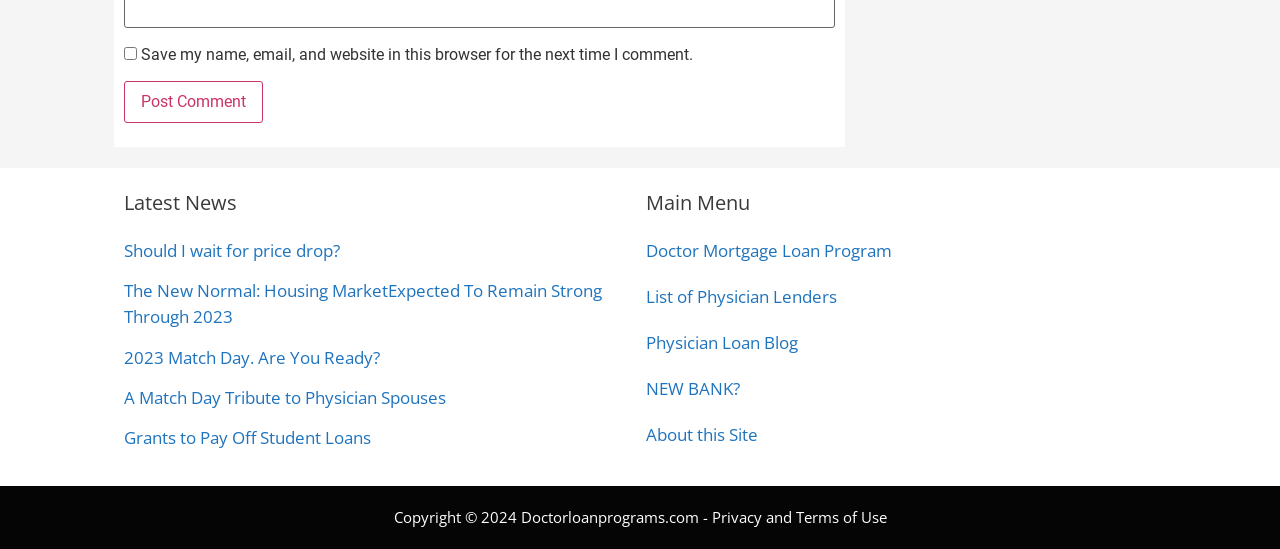Kindly determine the bounding box coordinates for the clickable area to achieve the given instruction: "Click the Post Comment button".

[0.097, 0.147, 0.206, 0.224]